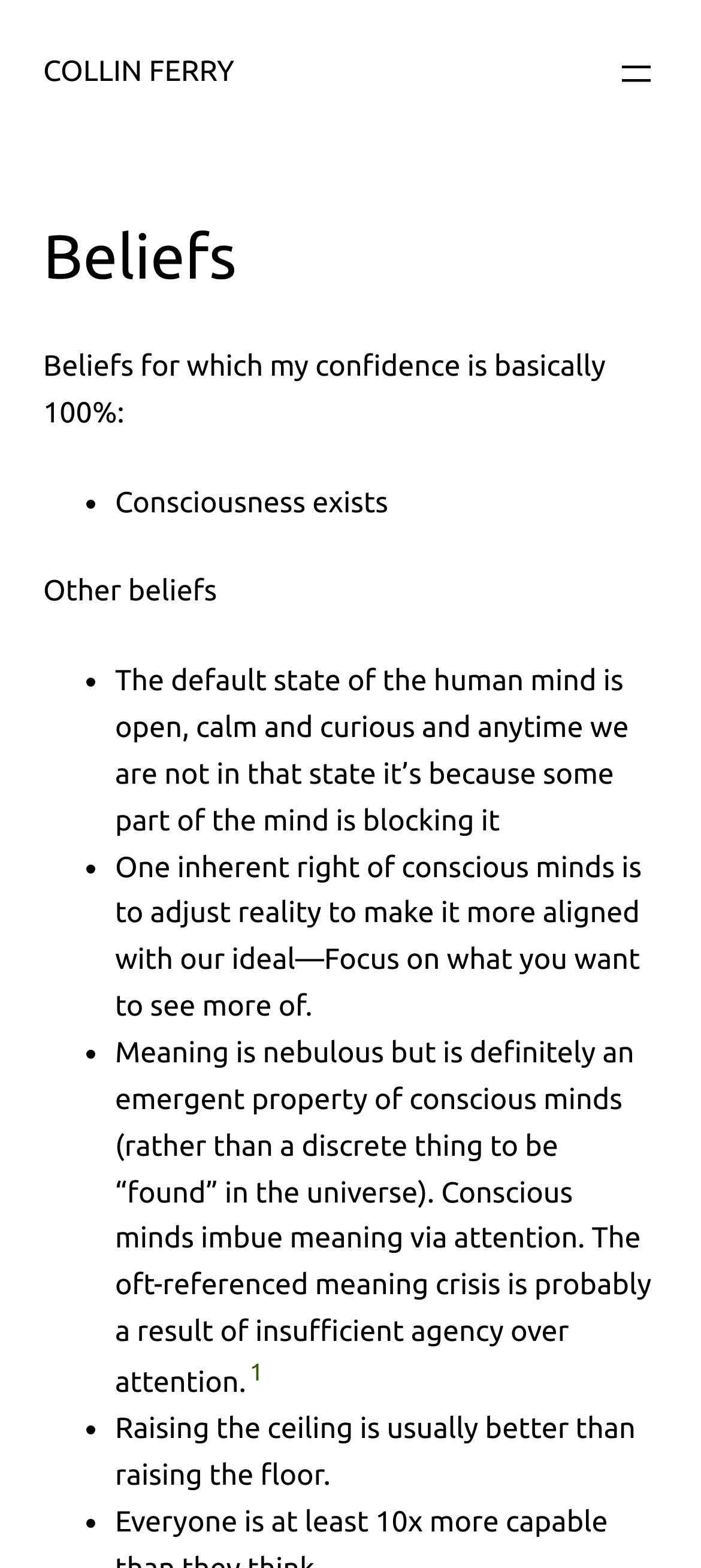Please look at the image and answer the question with a detailed explanation: How many sections of beliefs are there?

I saw two sections of beliefs on the webpage: 'Beliefs for which my confidence is basically 100%:' and 'Other beliefs'. Therefore, there are 2 sections of beliefs.